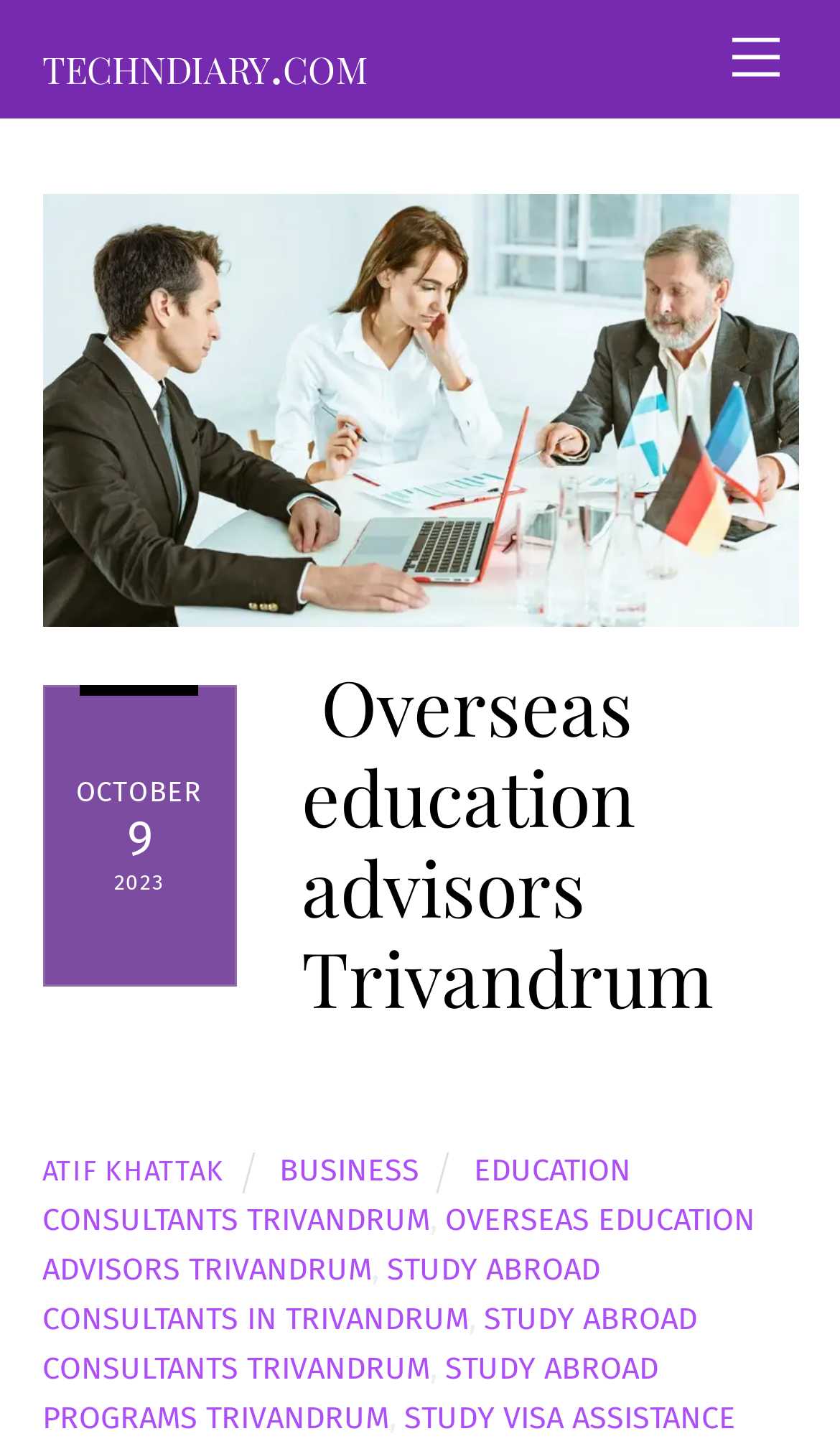What is the name of the author?
Please provide a single word or phrase answer based on the image.

ATIF KHATTAK